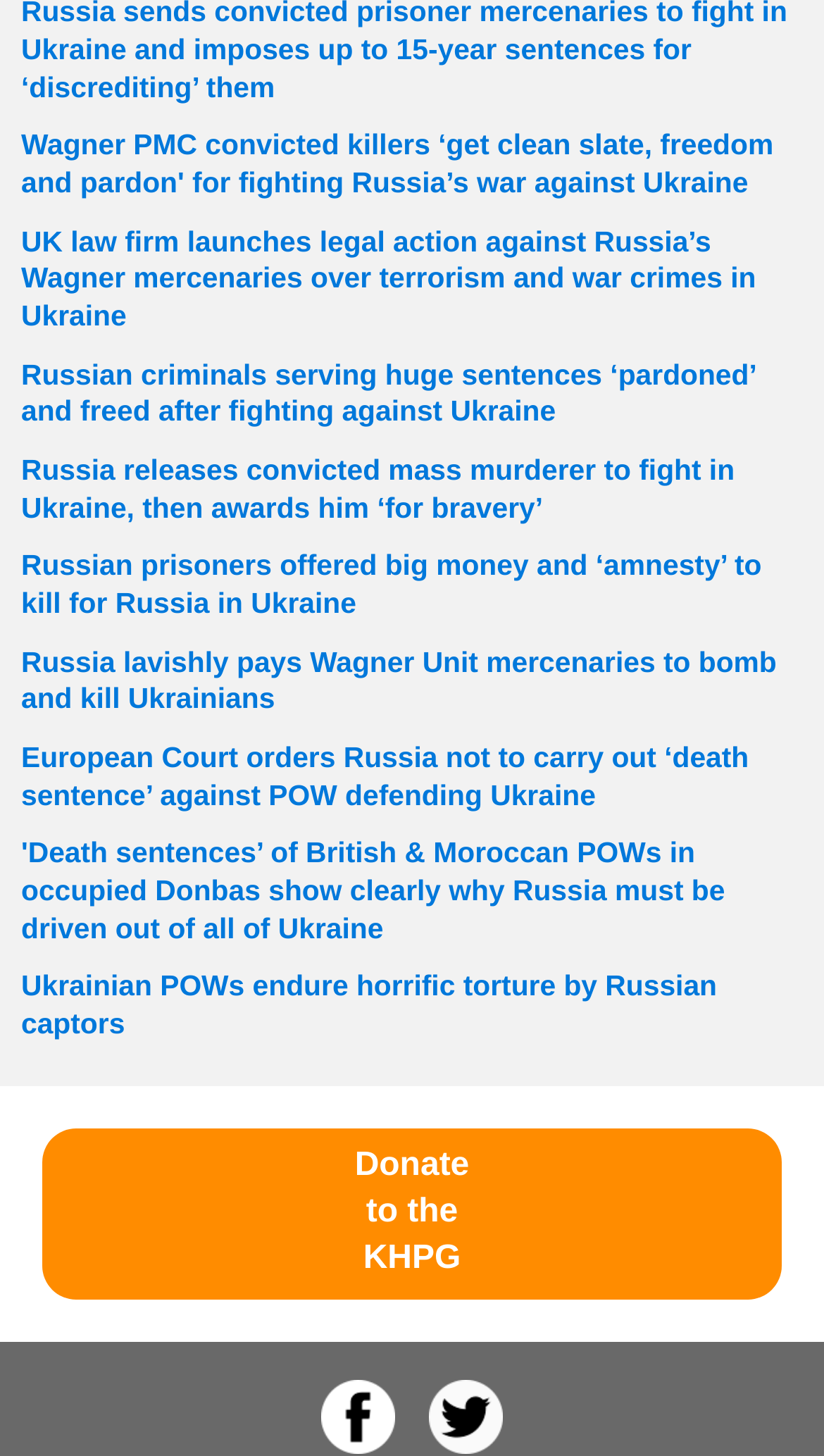Answer this question using a single word or a brief phrase:
What is the topic of the webpage?

Russia-Ukraine war